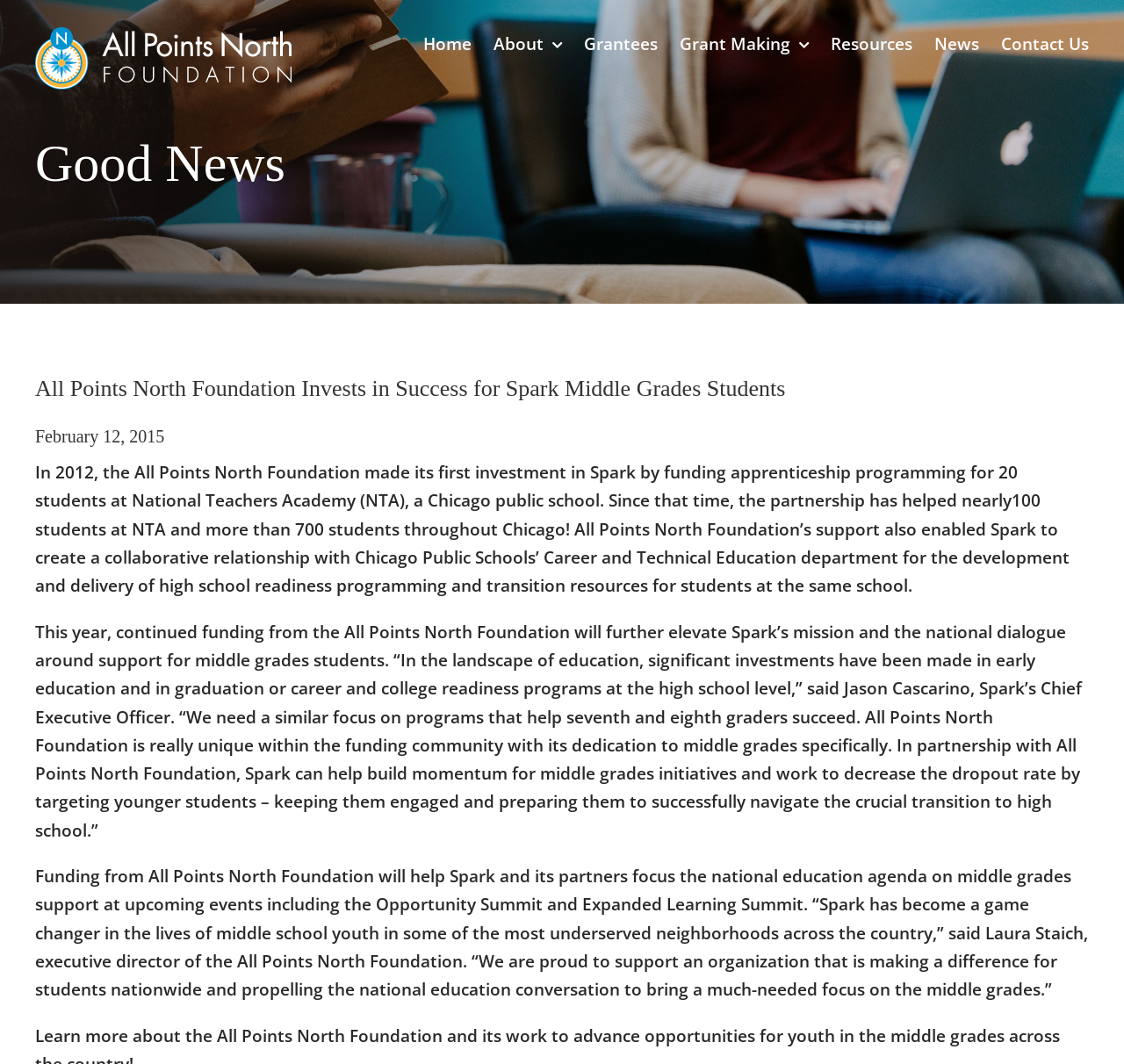Highlight the bounding box coordinates of the element that should be clicked to carry out the following instruction: "Click the 'About' link". The coordinates must be given as four float numbers ranging from 0 to 1, i.e., [left, top, right, bottom].

[0.439, 0.0, 0.5, 0.083]